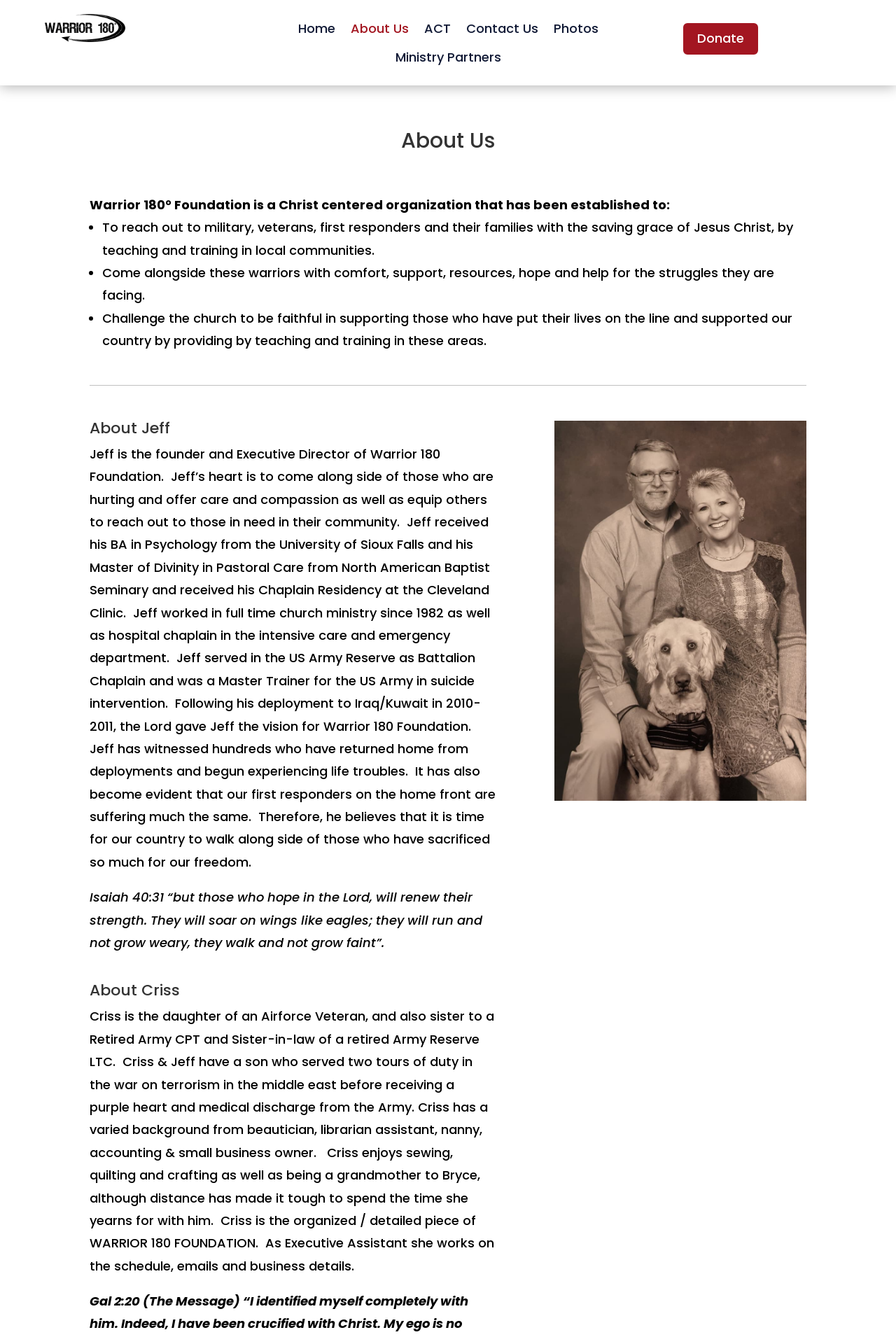Could you determine the bounding box coordinates of the clickable element to complete the instruction: "Click on the Facebook link"? Provide the coordinates as four float numbers between 0 and 1, i.e., [left, top, right, bottom].

[0.962, 0.287, 0.993, 0.308]